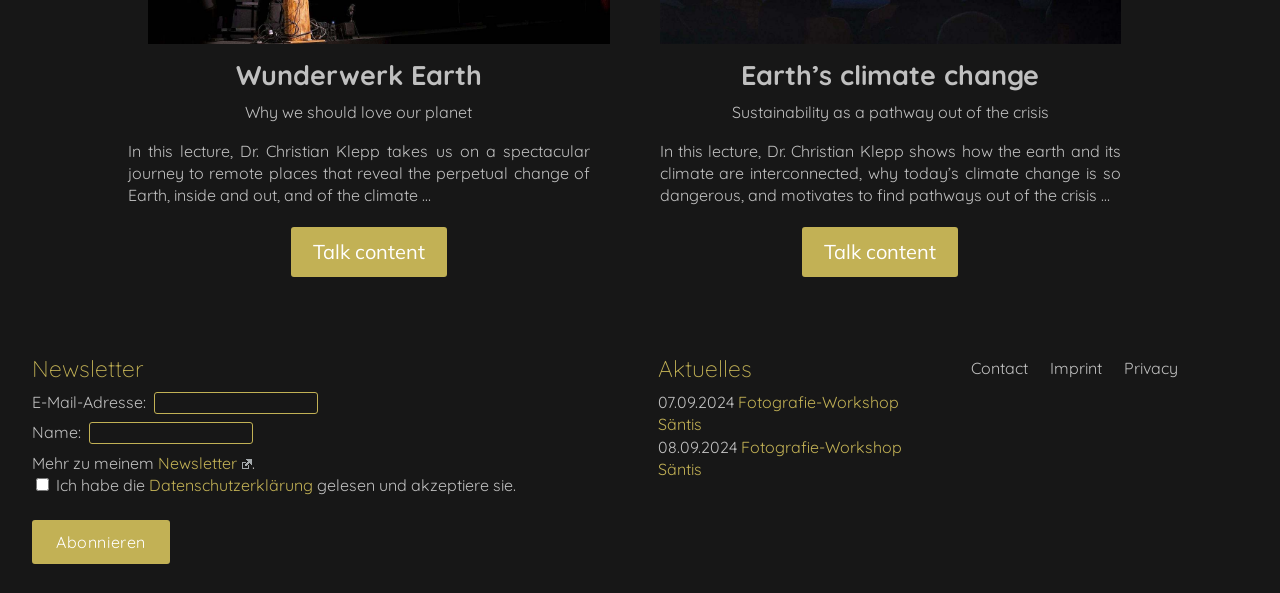Could you specify the bounding box coordinates for the clickable section to complete the following instruction: "Check the latest news"?

[0.514, 0.661, 0.577, 0.694]